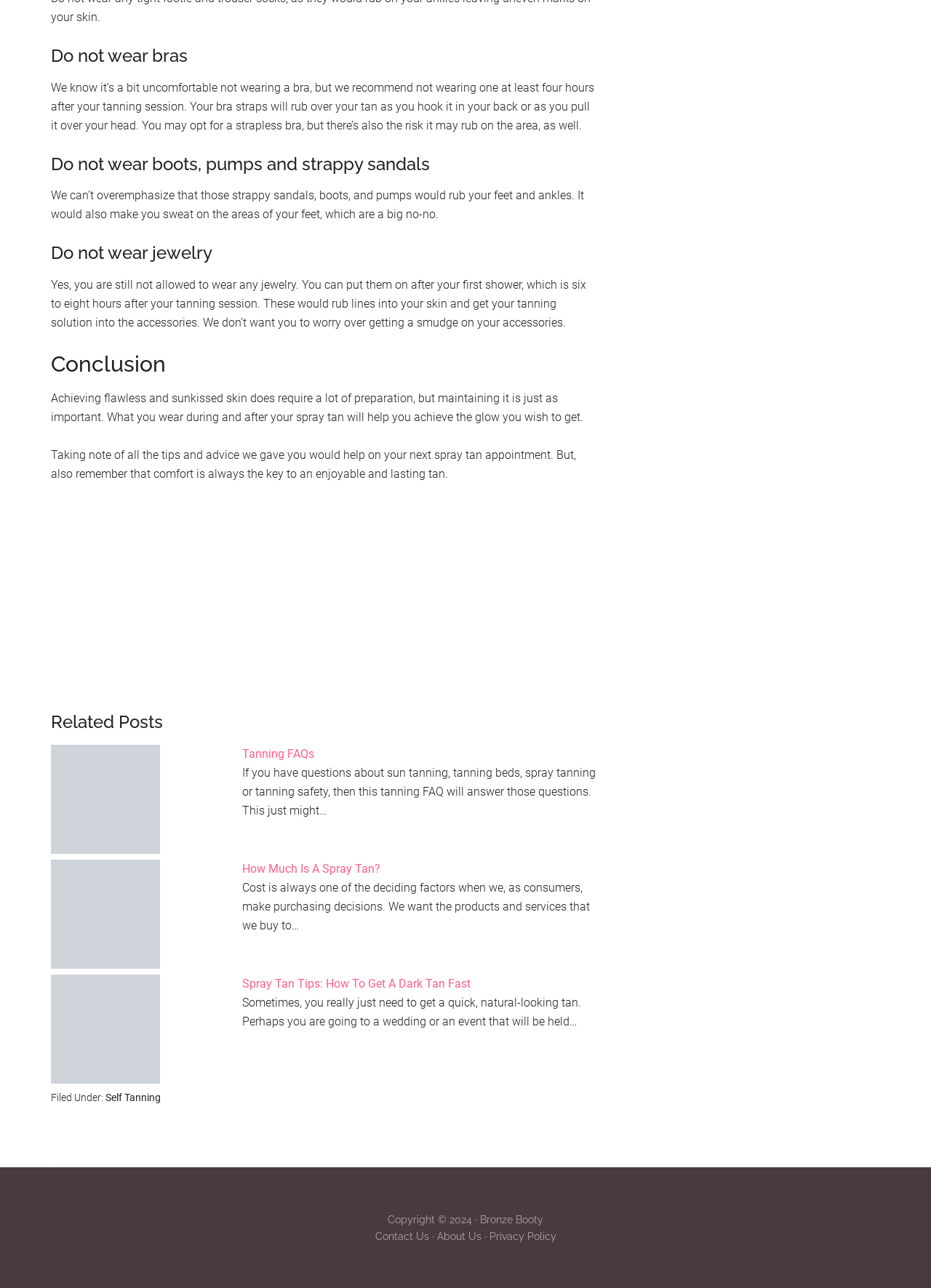Given the webpage screenshot and the description, determine the bounding box coordinates (top-left x, top-left y, bottom-right x, bottom-right y) that define the location of the UI element matching this description: Privacy Policy

[0.525, 0.955, 0.597, 0.964]